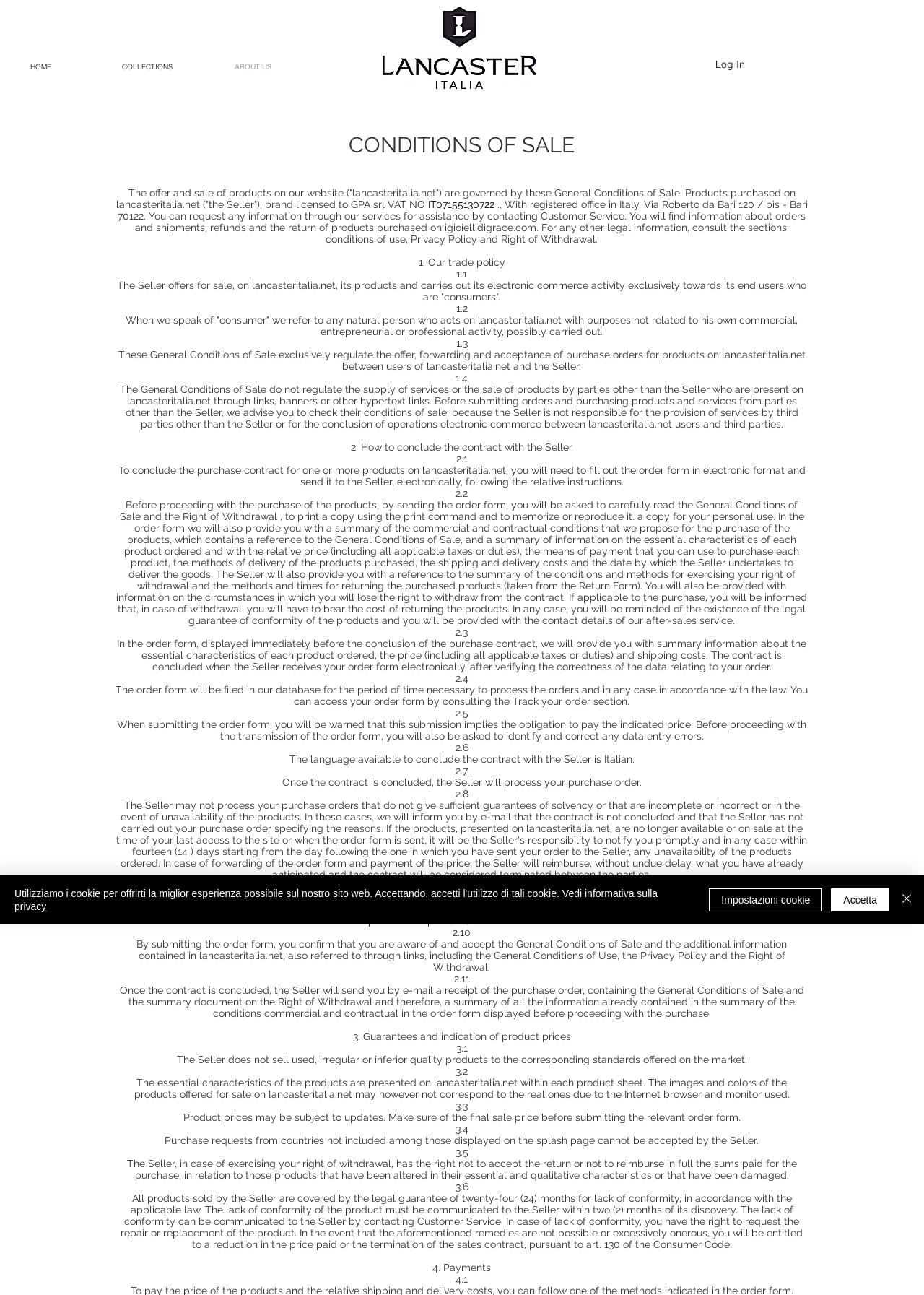What is the brand licensed to GPA srl VAT NO?
Provide a detailed and well-explained answer to the question.

From the StaticText element with OCR text 'IT07155130722', we can infer that the brand licensed to GPA srl VAT NO is Lancaster Italia, which is mentioned in the same paragraph.